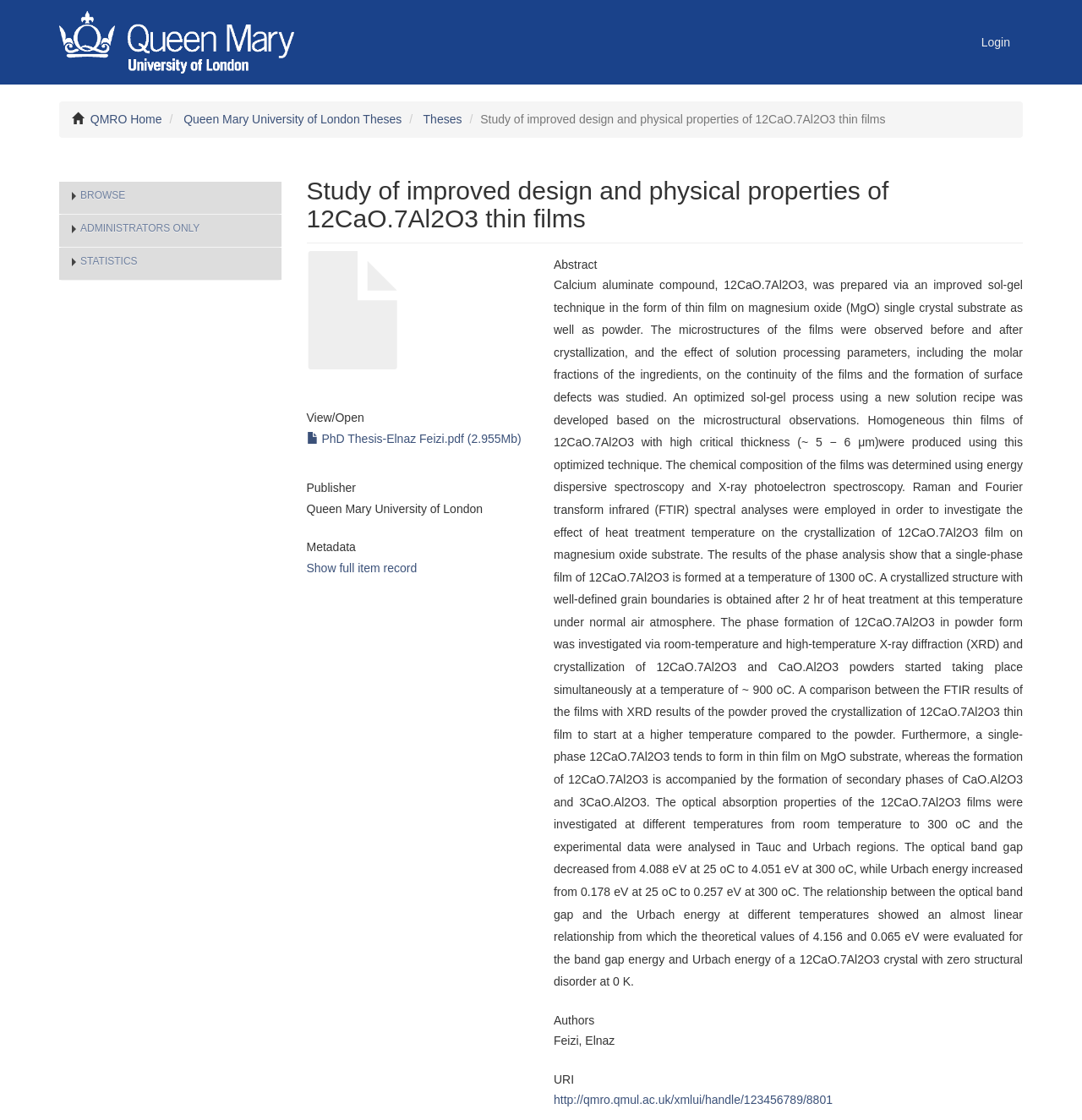Refer to the image and provide a thorough answer to this question:
What is the URI of the thesis?

The URI of the thesis can be found in the link element with the bounding box coordinates [0.512, 0.976, 0.77, 0.988] under the 'URI' heading.